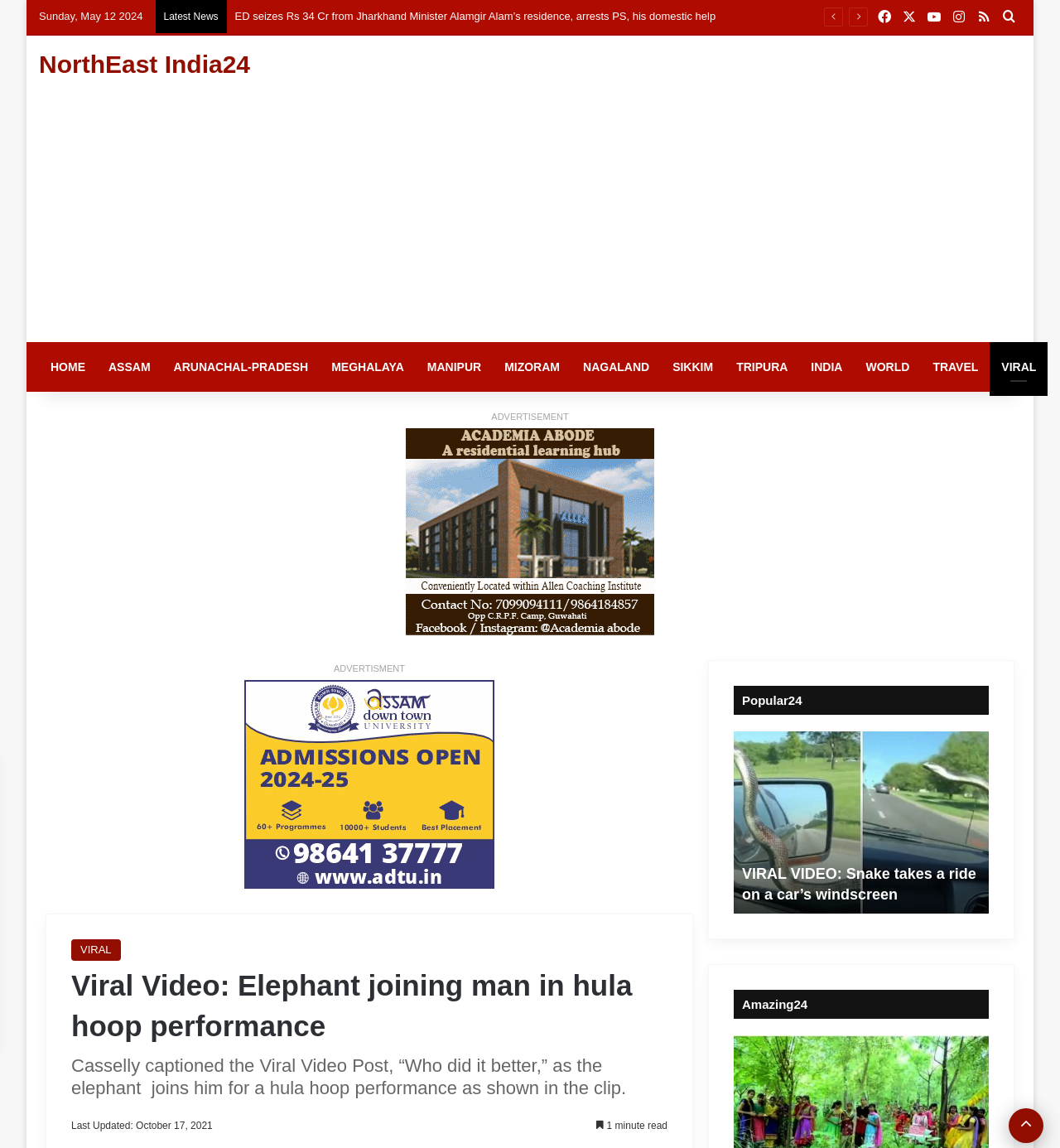For the given element description ADVERTISMENT, determine the bounding box coordinates of the UI element. The coordinates should follow the format (top-left x, top-left y, bottom-right x, bottom-right y) and be within the range of 0 to 1.

[0.043, 0.359, 0.654, 0.374]